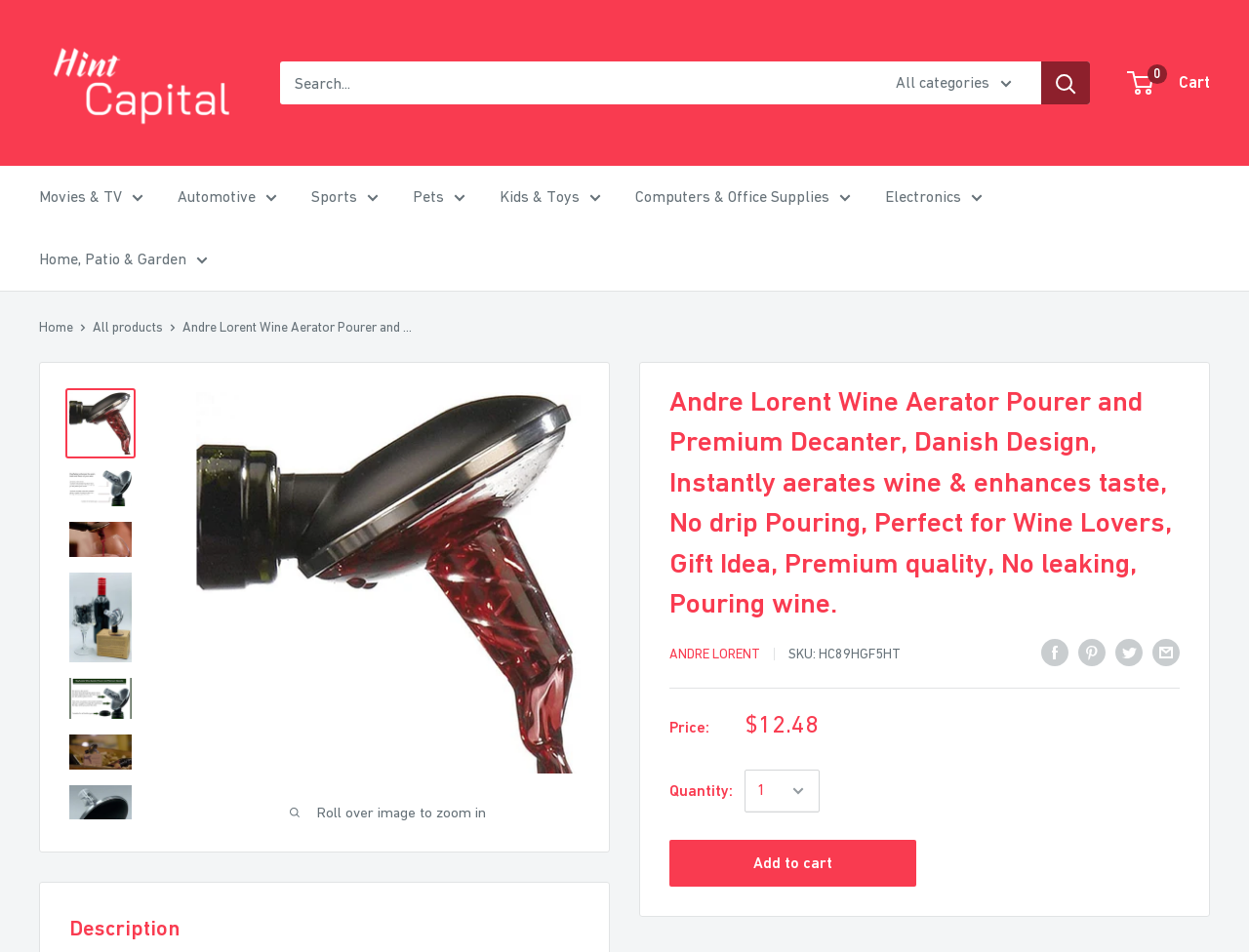Please locate the bounding box coordinates of the element that should be clicked to achieve the given instruction: "Add to cart".

[0.536, 0.882, 0.733, 0.931]